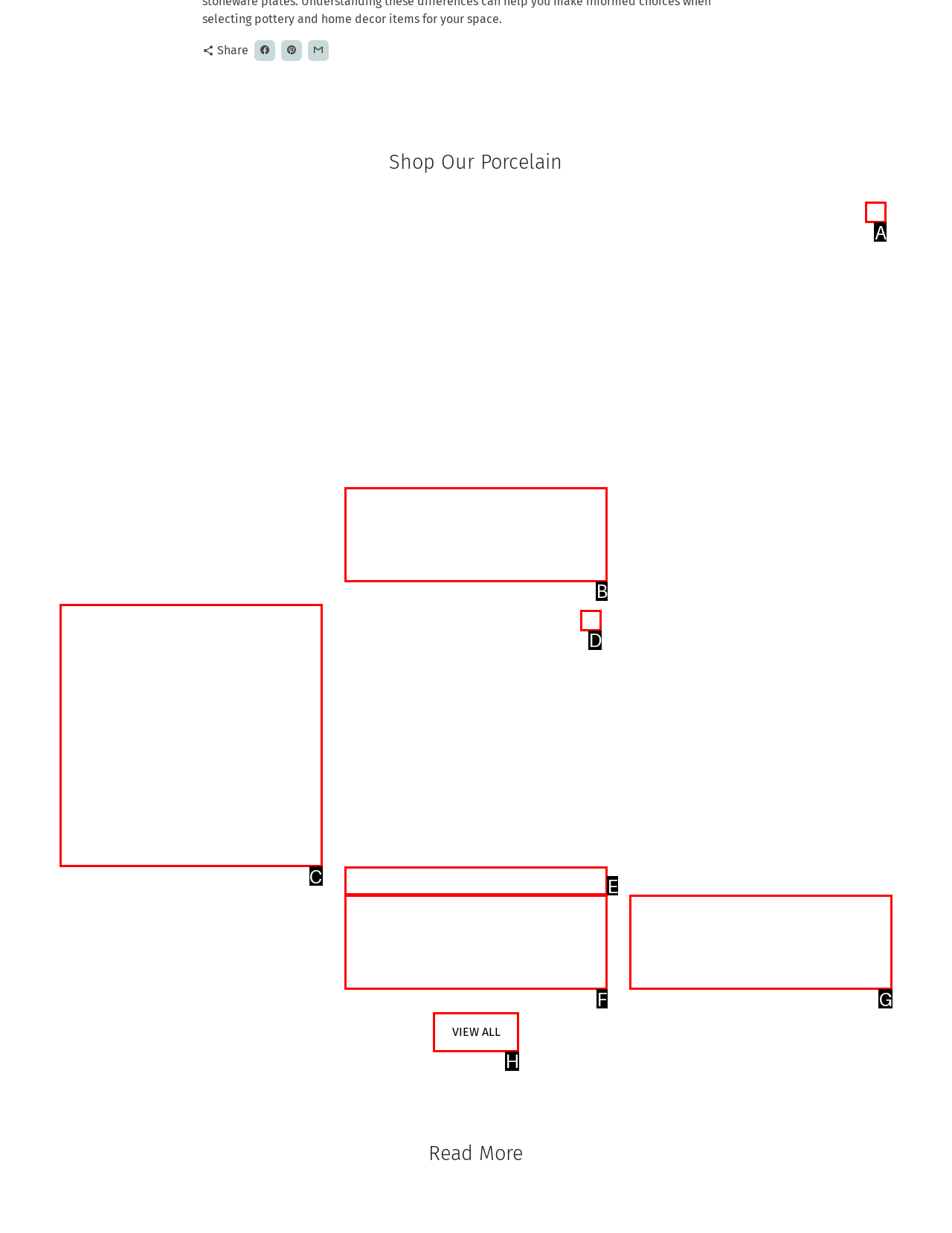Determine the HTML element to be clicked to complete the task: View all products. Answer by giving the letter of the selected option.

H